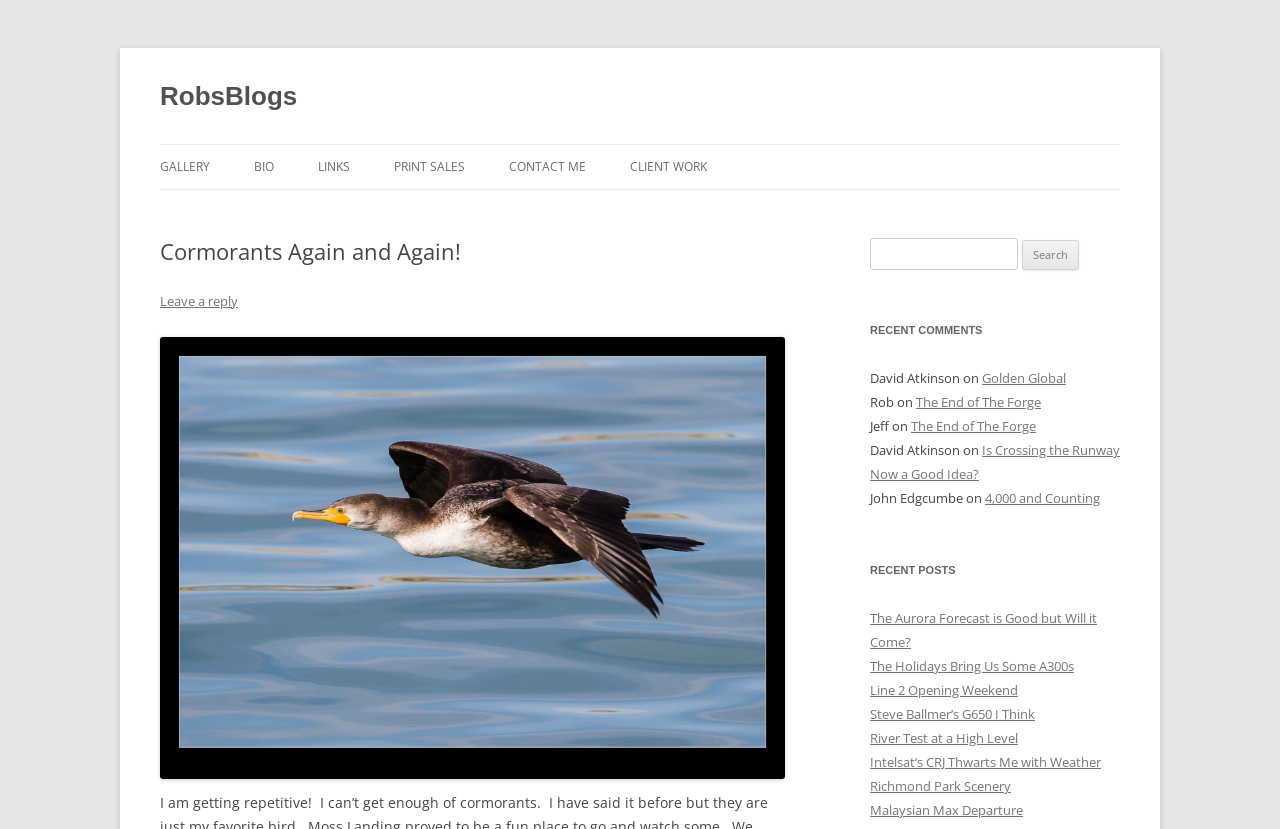How many recent comments are displayed on the webpage? Using the information from the screenshot, answer with a single word or phrase.

5